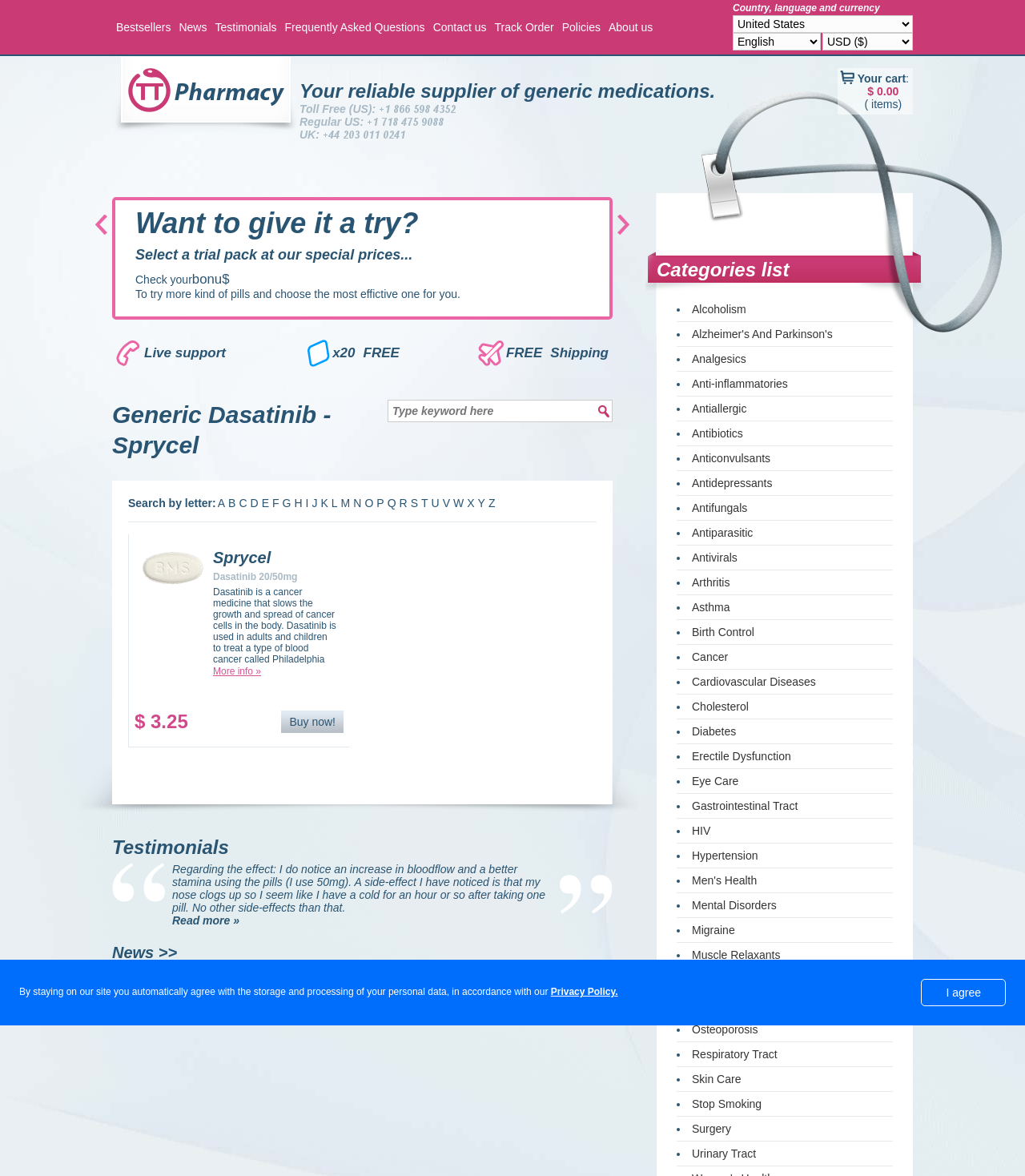Please locate the bounding box coordinates of the element that should be clicked to complete the given instruction: "View news".

[0.175, 0.018, 0.202, 0.029]